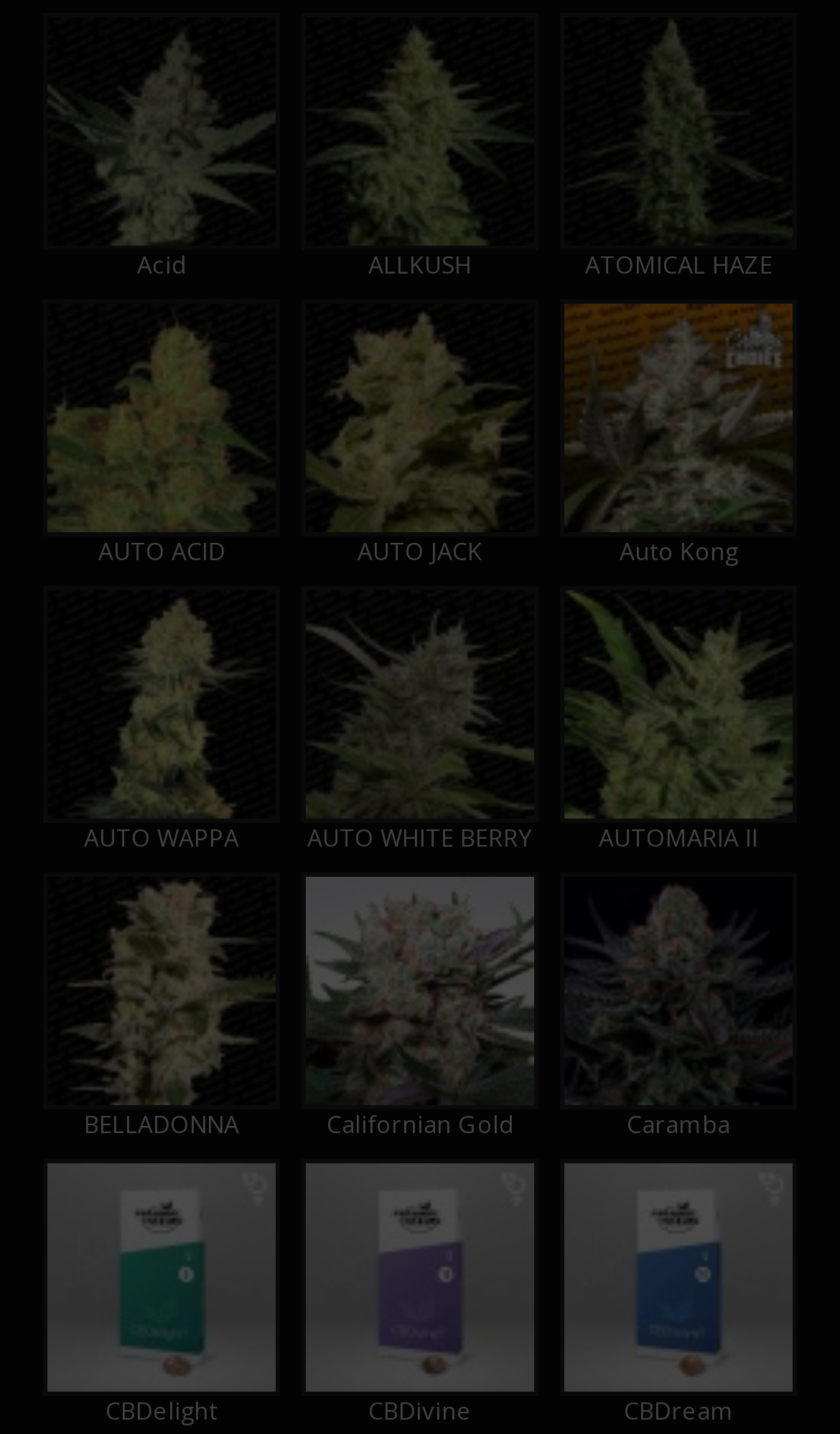Give a one-word or one-phrase response to the question: 
How many images are on the webpage?

15